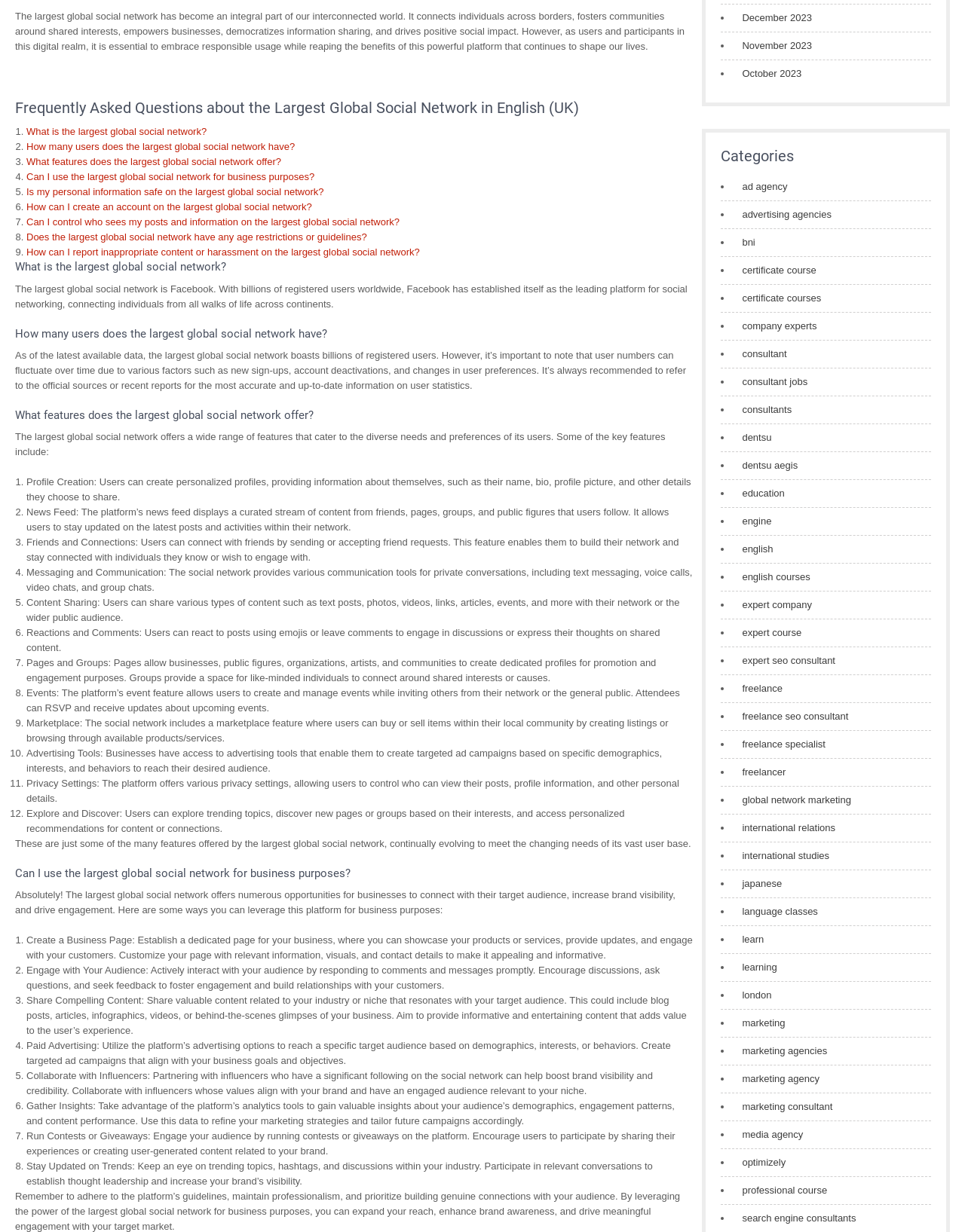Give a short answer to this question using one word or a phrase:
What is the largest global social network?

Facebook